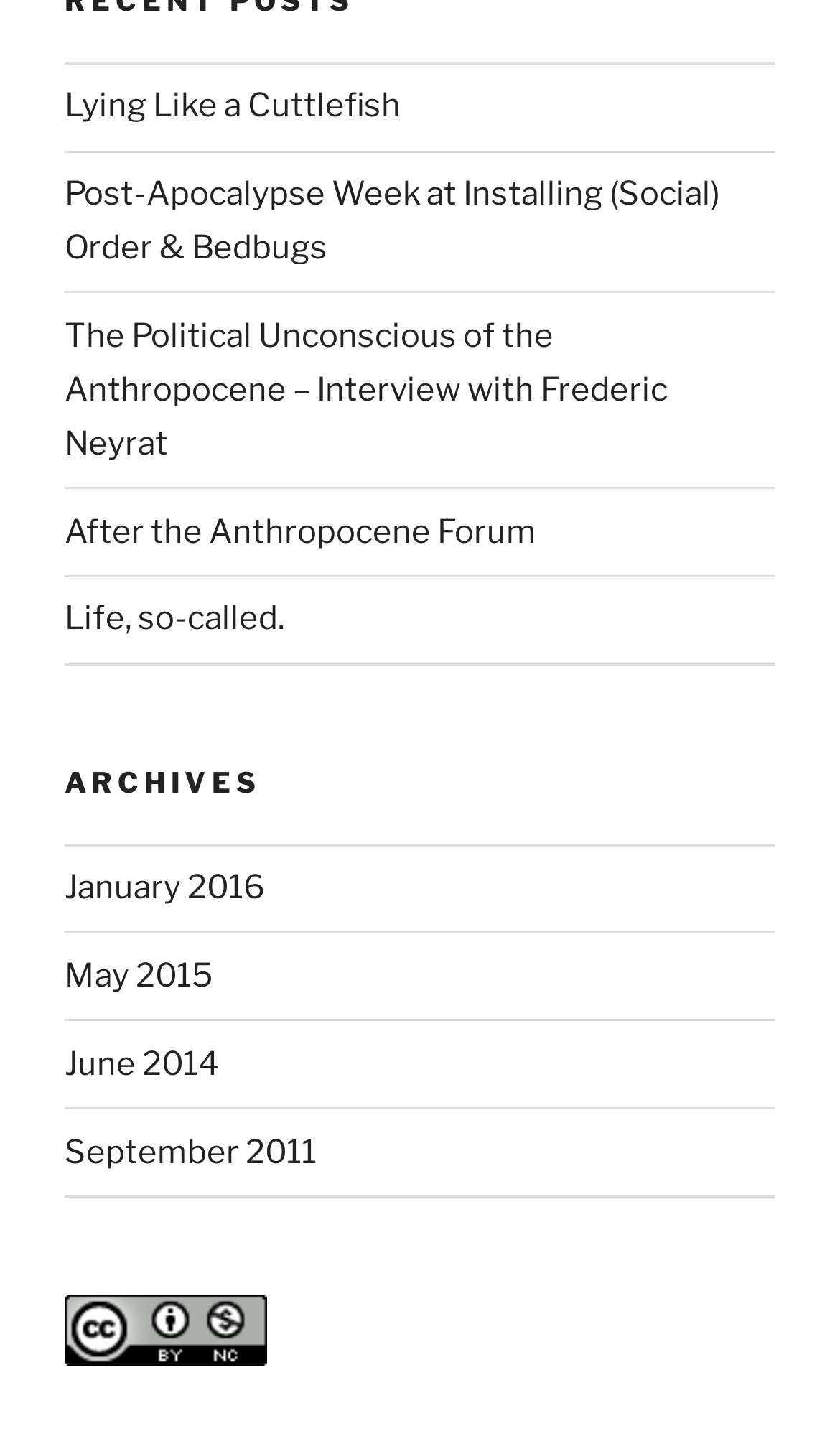Use a single word or phrase to answer the following:
How many recent posts are listed?

5